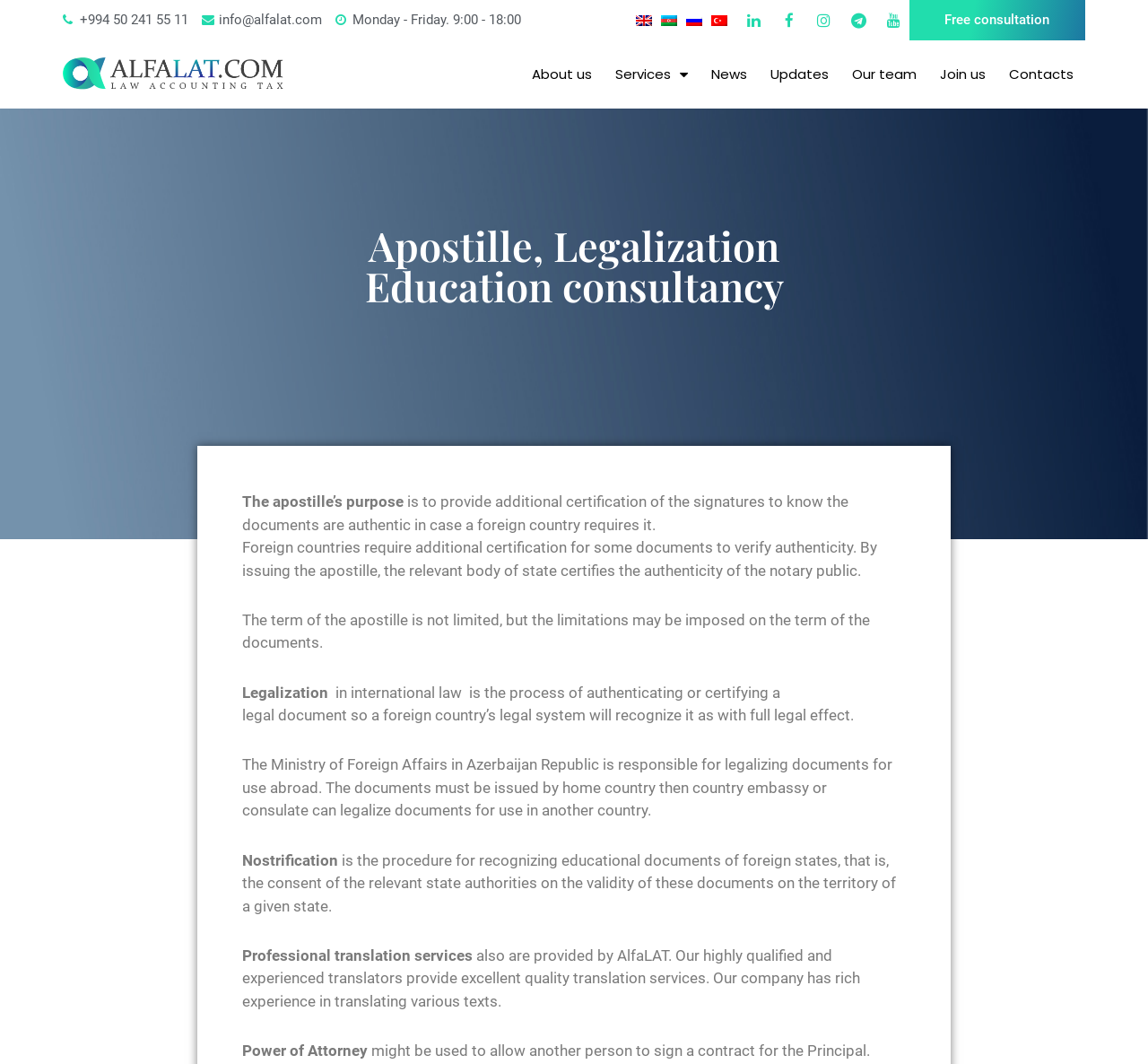What is the purpose of an apostille?
Refer to the image and answer the question using a single word or phrase.

To provide additional certification